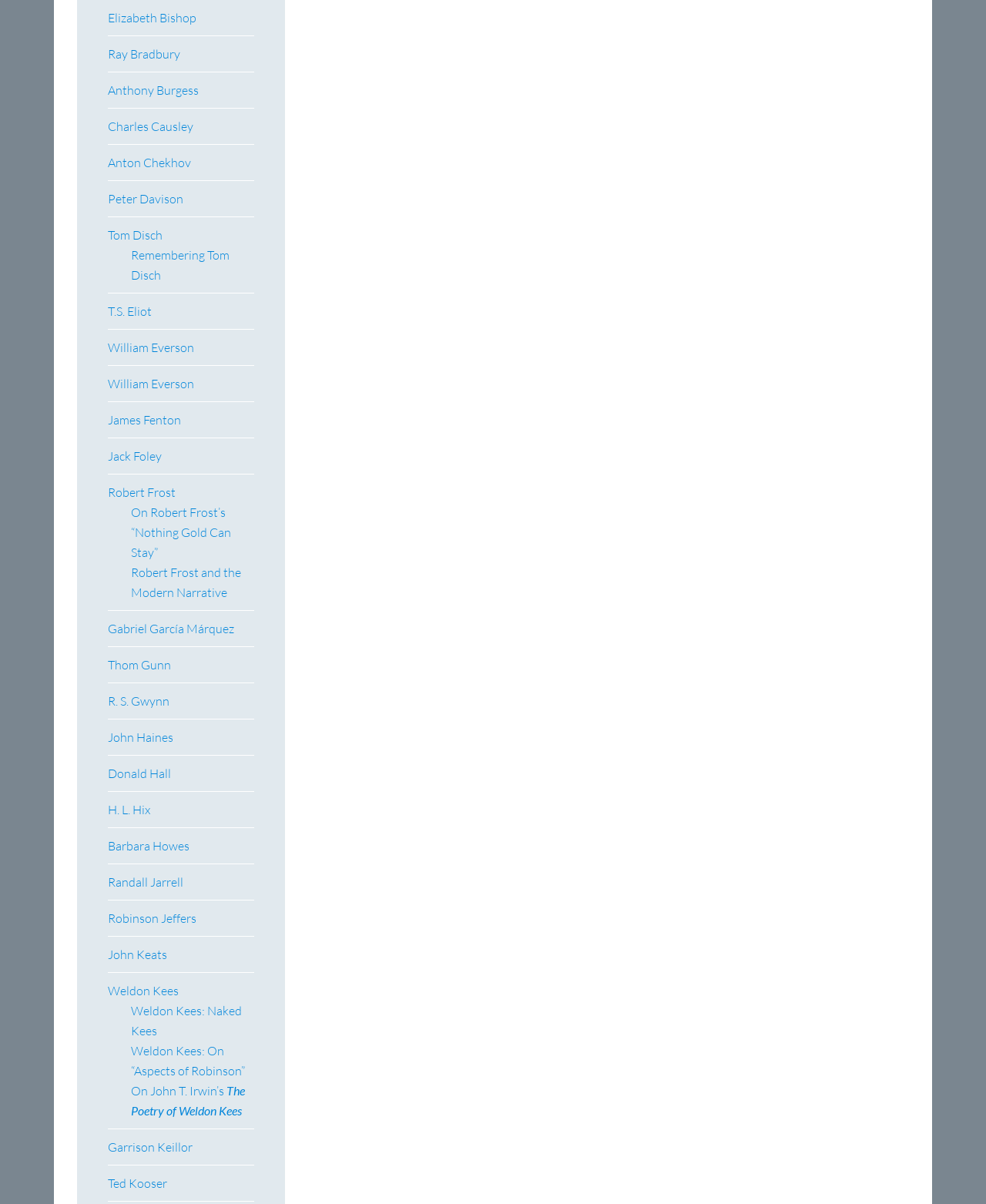Please predict the bounding box coordinates (top-left x, top-left y, bottom-right x, bottom-right y) for the UI element in the screenshot that fits the description: Robert Frost

[0.109, 0.403, 0.178, 0.416]